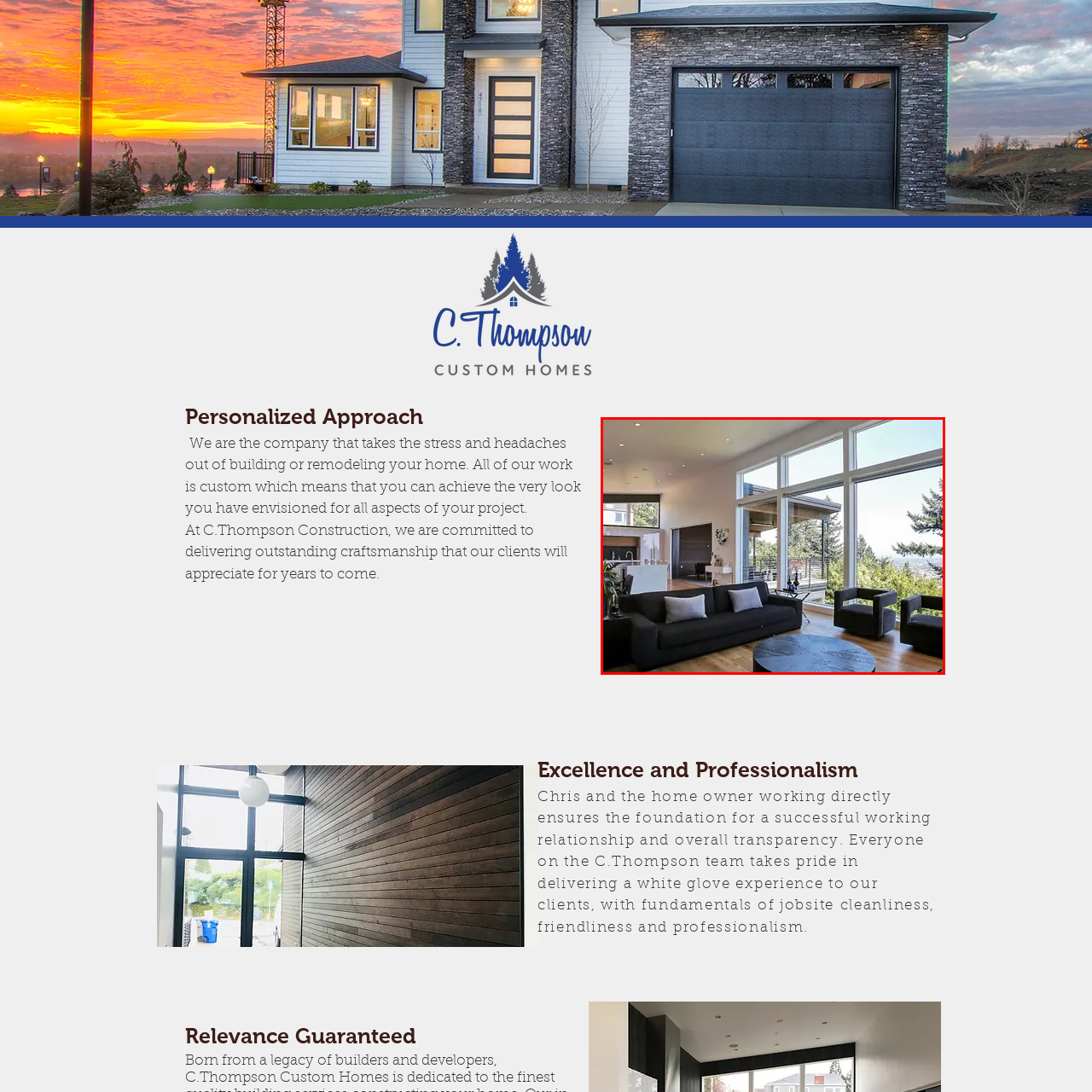Explain in detail what is happening in the image that is surrounded by the red box.

This image showcases a beautifully designed modern living room that emphasizes a seamless blend of indoor and outdoor spaces. The room features large floor-to-ceiling windows that allow natural light to flood in, offering a stunning view of the surrounding landscape, which includes greenery and trees. 

The interior decor includes a sleek black sectional sofa adorned with light gray throw pillows, providing a contemporary touch. In front of the sofa, a round black coffee table adds to the modern aesthetic. Opposite the seating area, two stylish dark chairs complement the overall color scheme. 

The open-concept layout is further enhanced by the visible kitchen area in the background, which maintains a minimalist design with clean lines. The space is well-lit, thanks to recessed ceiling lights that contribute to the inviting atmosphere. This room exemplifies a personalized approach to home design, highlighting comfort, elegance, and the beauty of nature.